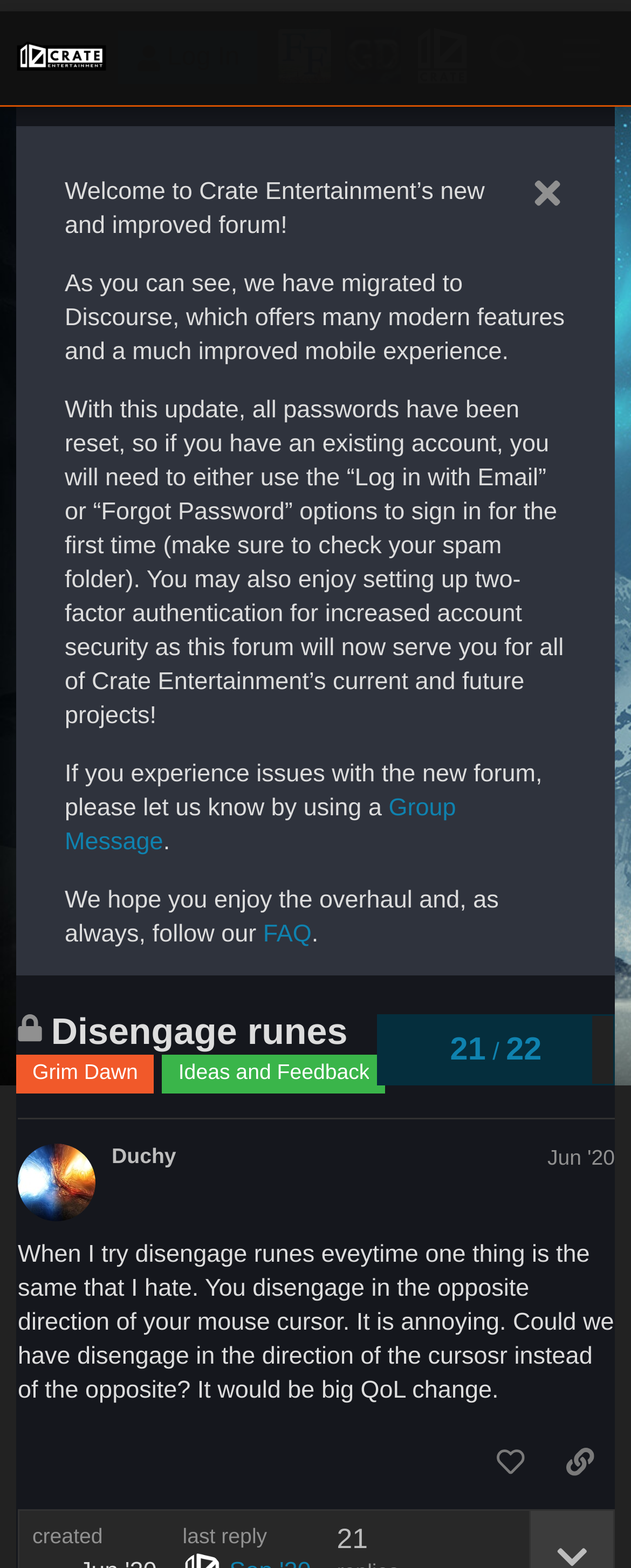Please determine the bounding box coordinates of the clickable area required to carry out the following instruction: "Like the post". The coordinates must be four float numbers between 0 and 1, represented as [left, top, right, bottom].

[0.753, 0.906, 0.864, 0.945]